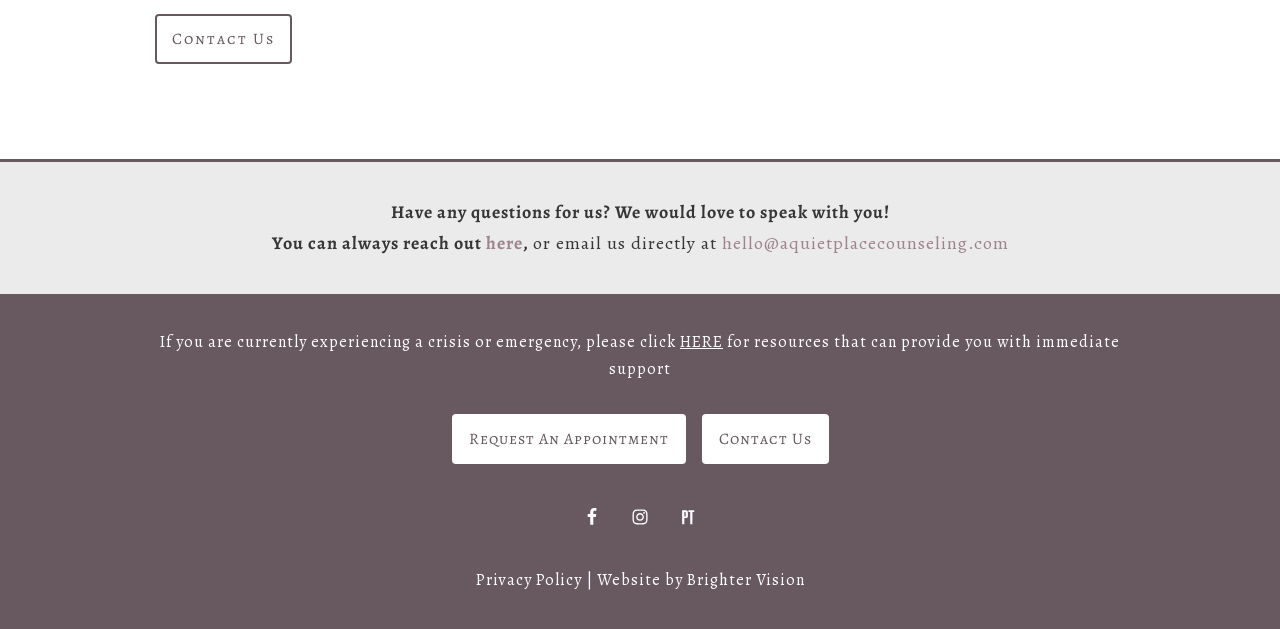Determine the bounding box coordinates of the UI element described by: "Contact Us".

[0.548, 0.656, 0.647, 0.736]